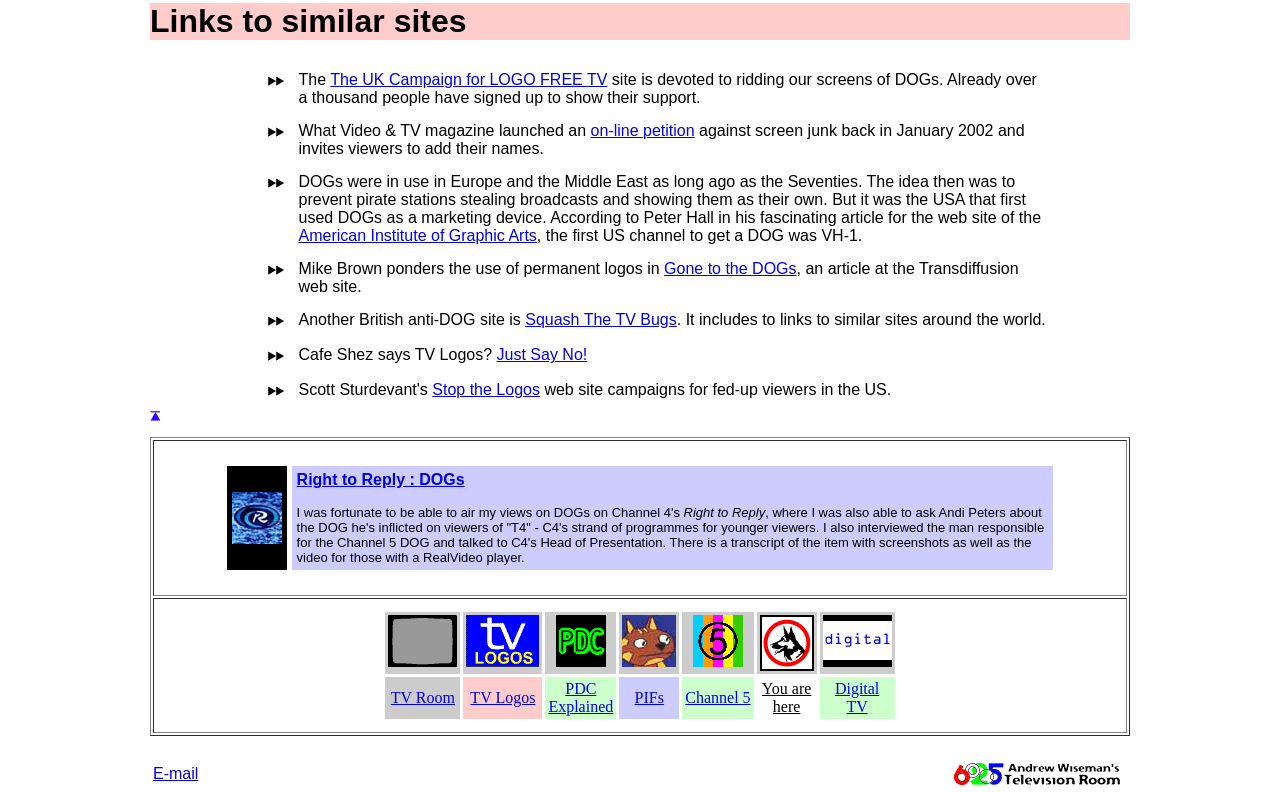Provide your answer to the question using just one word or phrase: What is the topic of the article 'Gone to the DOGs'?

Permanent logos on TV